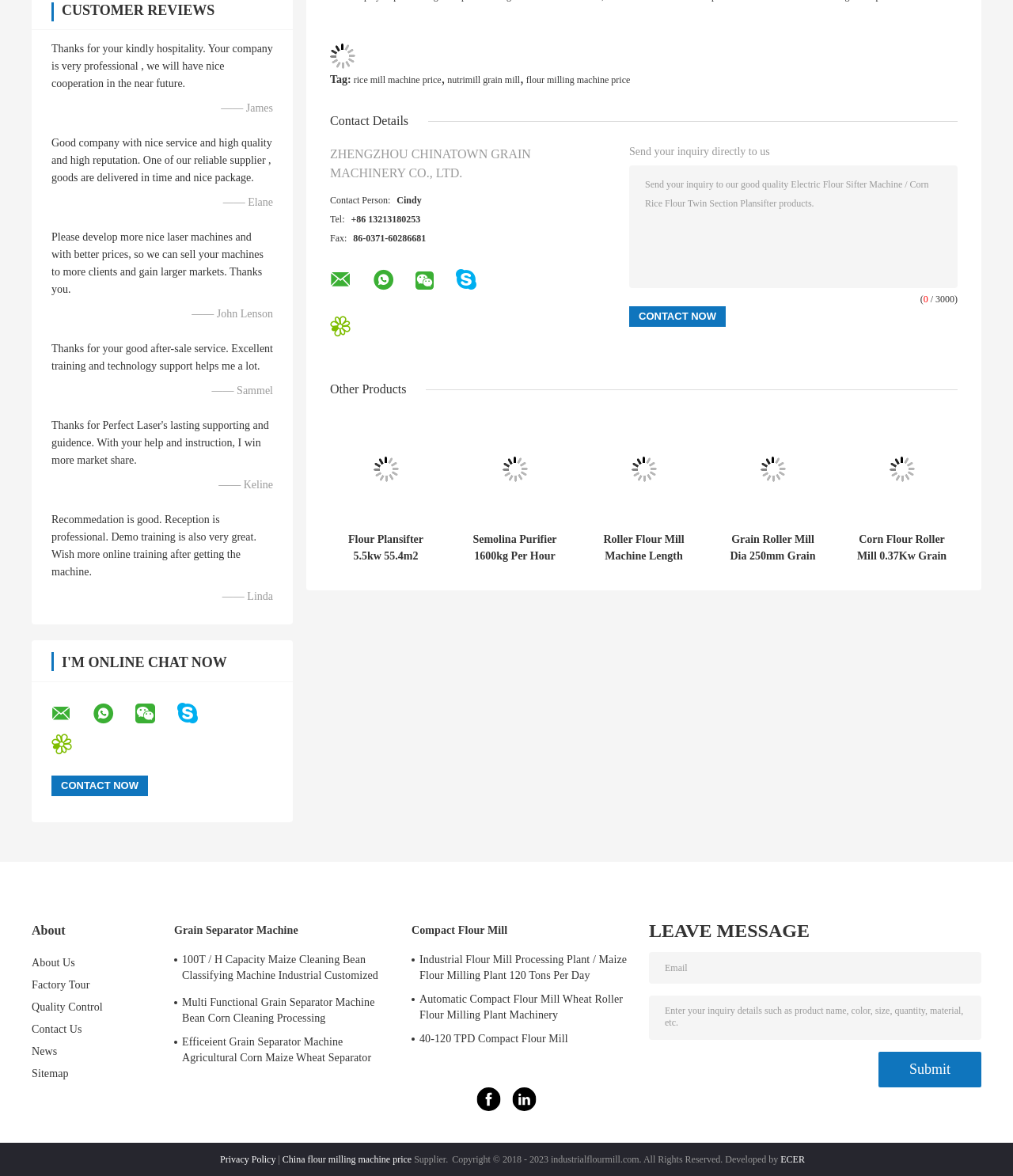Locate the UI element described as follows: "rice mill machine price". Return the bounding box coordinates as four float numbers between 0 and 1 in the order [left, top, right, bottom].

[0.349, 0.063, 0.436, 0.073]